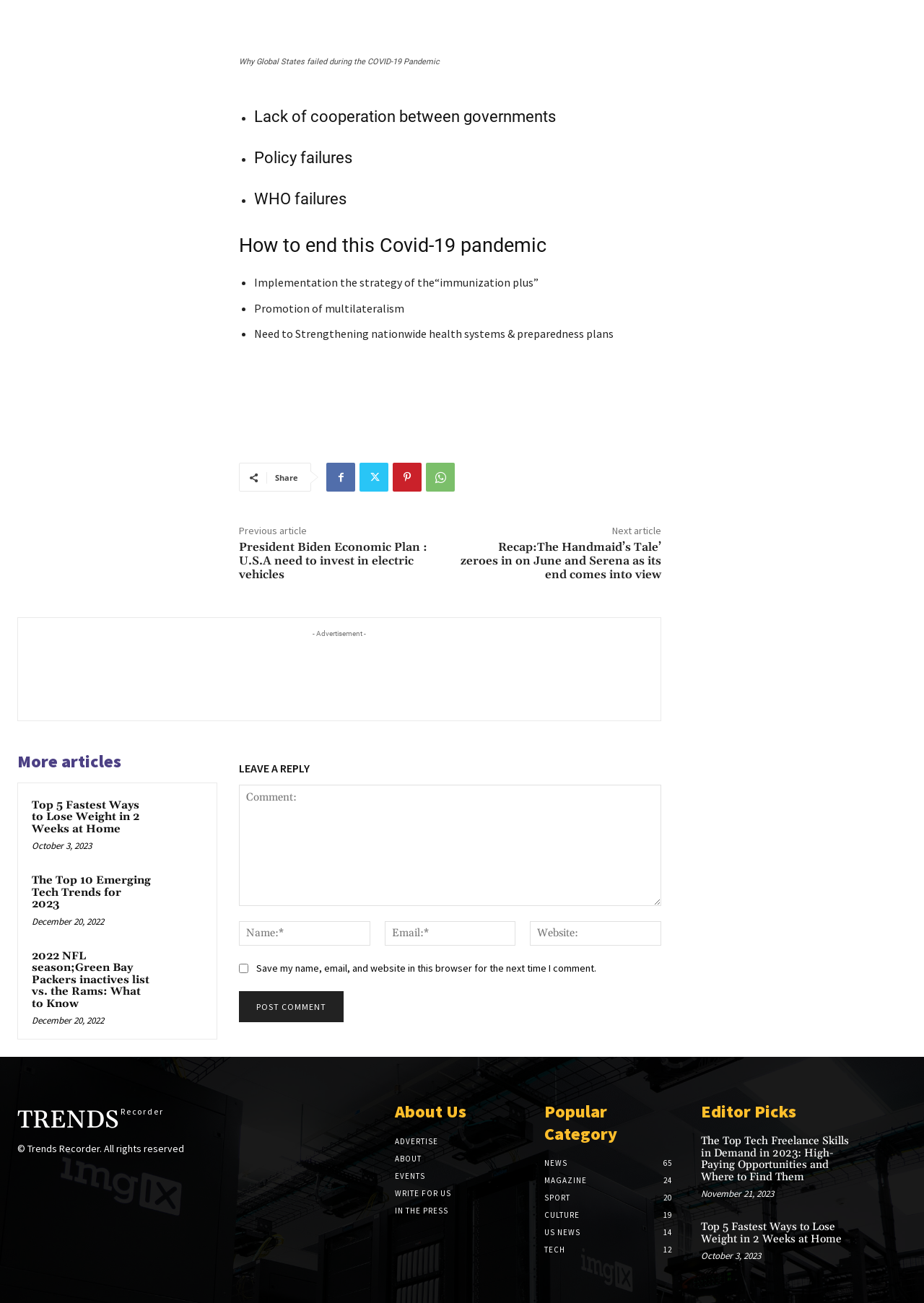Specify the bounding box coordinates of the region I need to click to perform the following instruction: "Click the 'Share' button". The coordinates must be four float numbers in the range of 0 to 1, i.e., [left, top, right, bottom].

[0.298, 0.362, 0.323, 0.371]